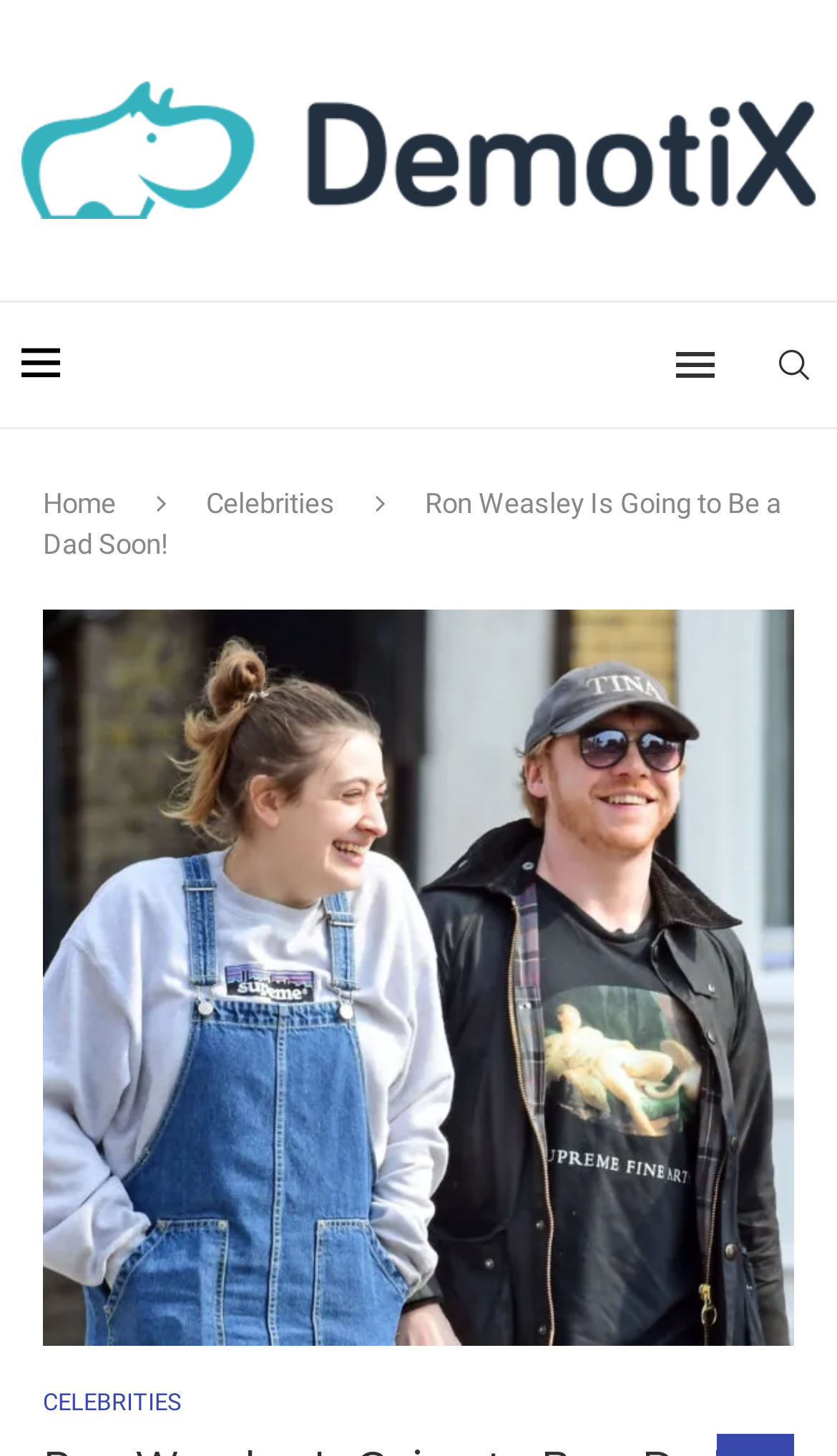Based on the element description, predict the bounding box coordinates (top-left x, top-left y, bottom-right x, bottom-right y) for the UI element in the screenshot: Celebrities

[0.246, 0.334, 0.4, 0.356]